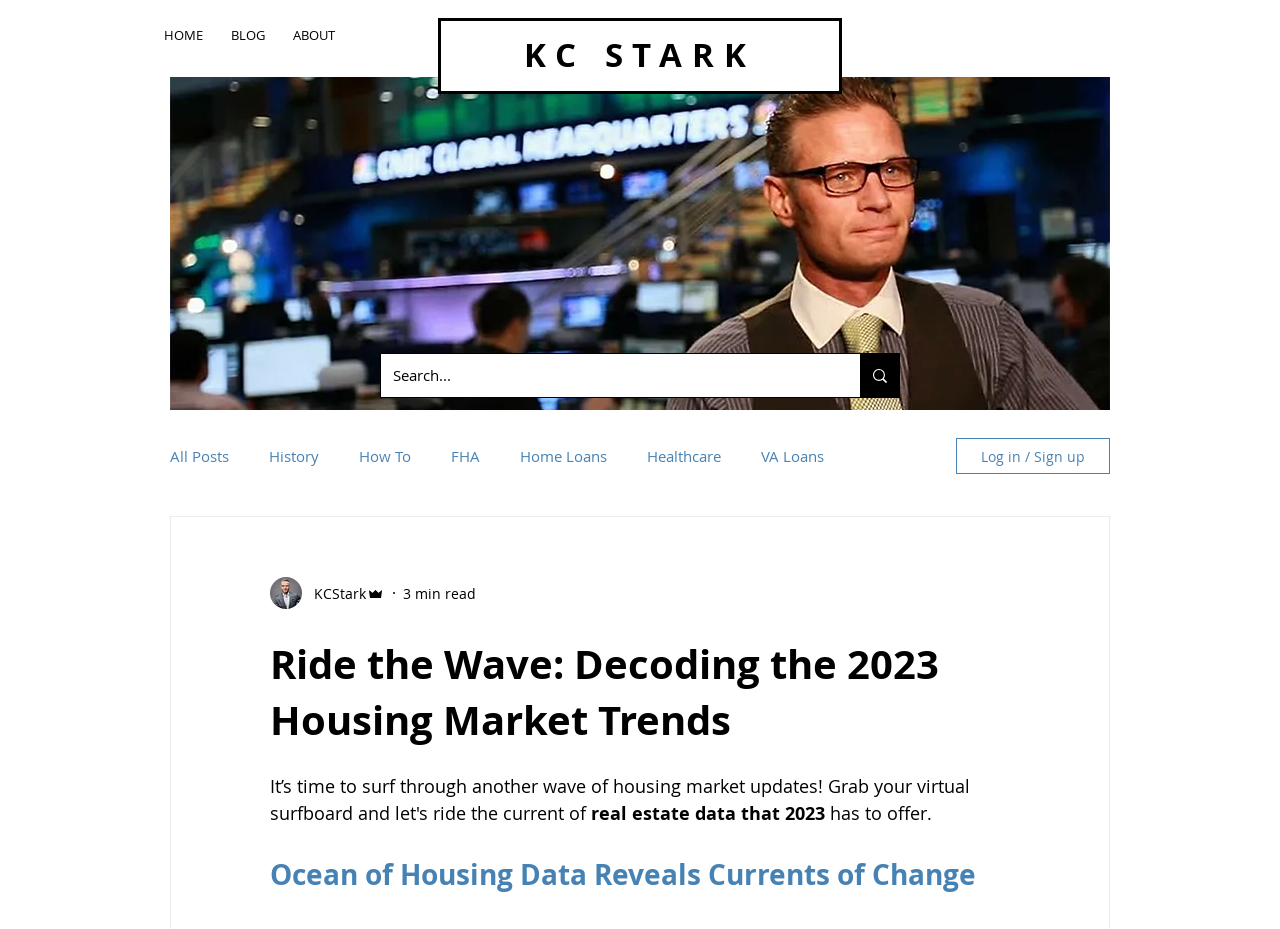Based on the image, please respond to the question with as much detail as possible:
What is the name of the author?

The author's name is KC Stark, which can be found in the image caption 'KC Stark as seen on ABC NBC CBC Fox' and also in the generic element 'KCStark'.